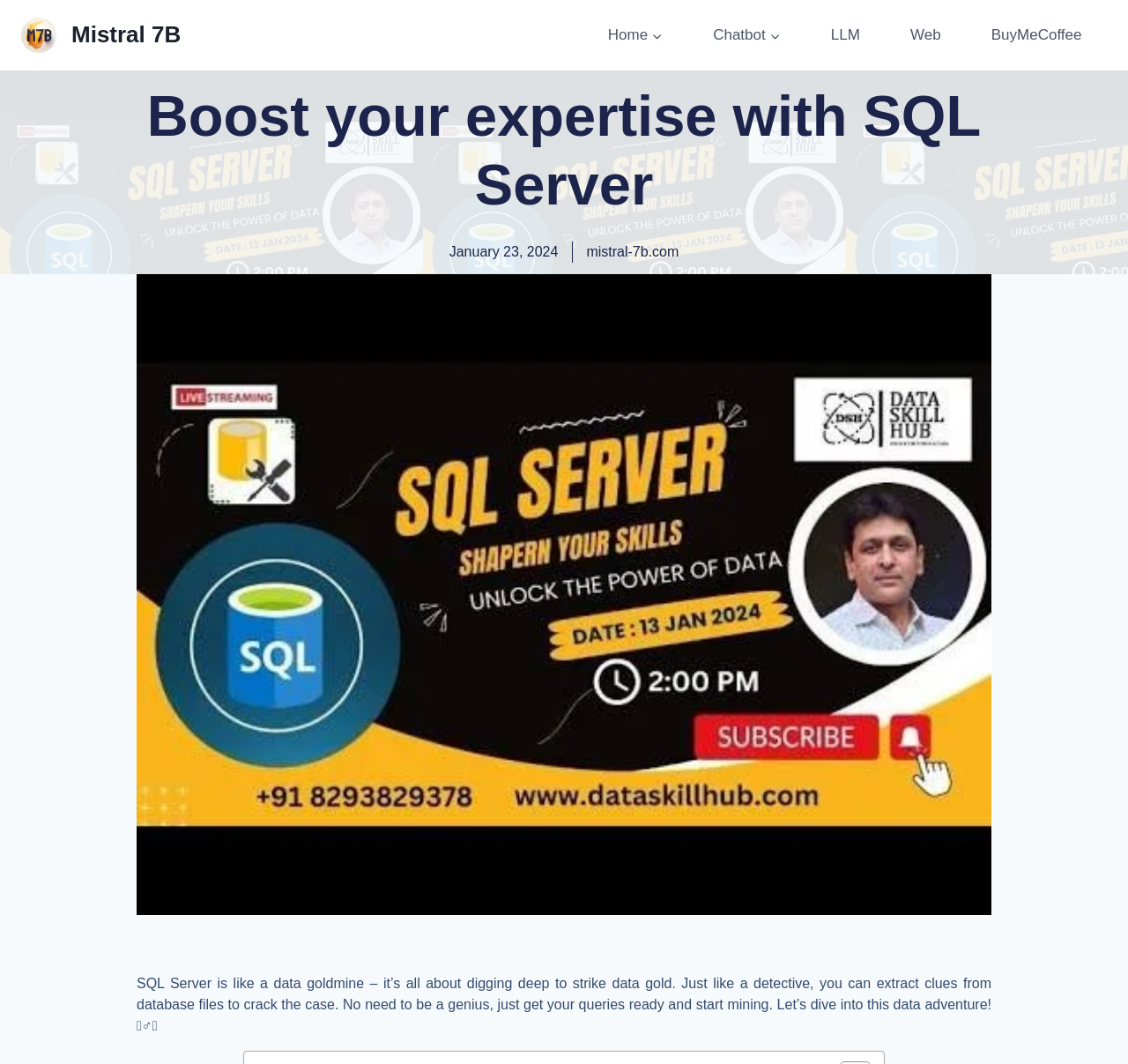Please provide a short answer using a single word or phrase for the question:
What is the website's primary navigation?

Home, Chatbot, LLM, Web, BuyMeCoffee